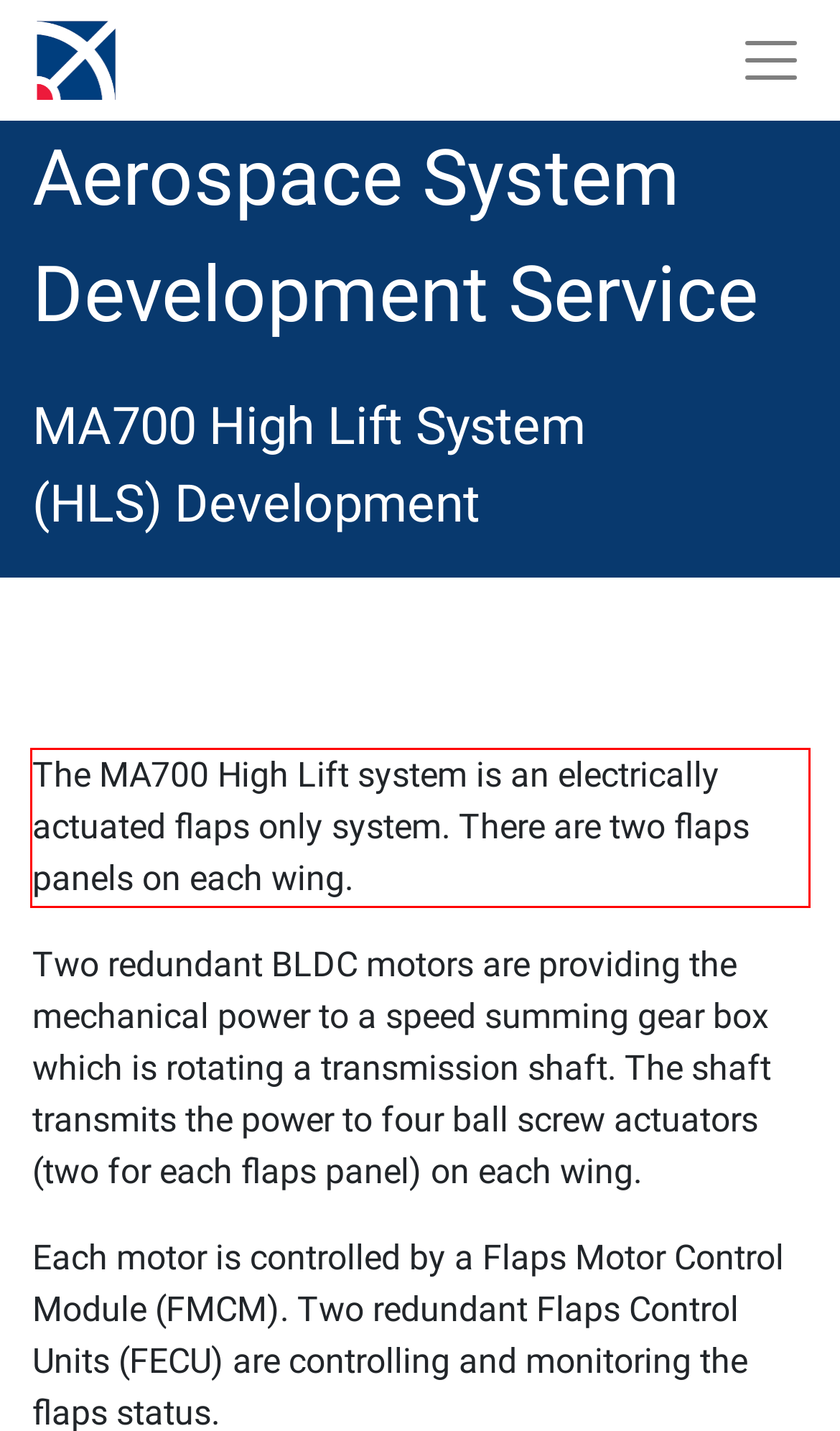Analyze the red bounding box in the provided webpage screenshot and generate the text content contained within.

The MA700 High Lift system is an electrically actuated flaps only system. There are two flaps panels on each wing.